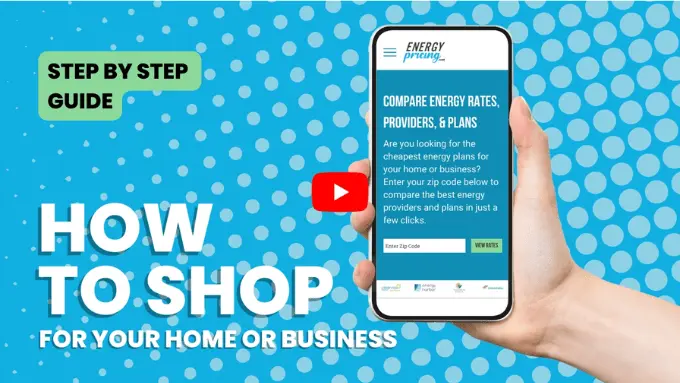What is the prominent text on the image?
Please ensure your answer is as detailed and informative as possible.

The text 'HOW TO SHOP FOR YOUR HOME OR BUSINESS' is prominently displayed on the image, indicating the main topic of the visual guide.